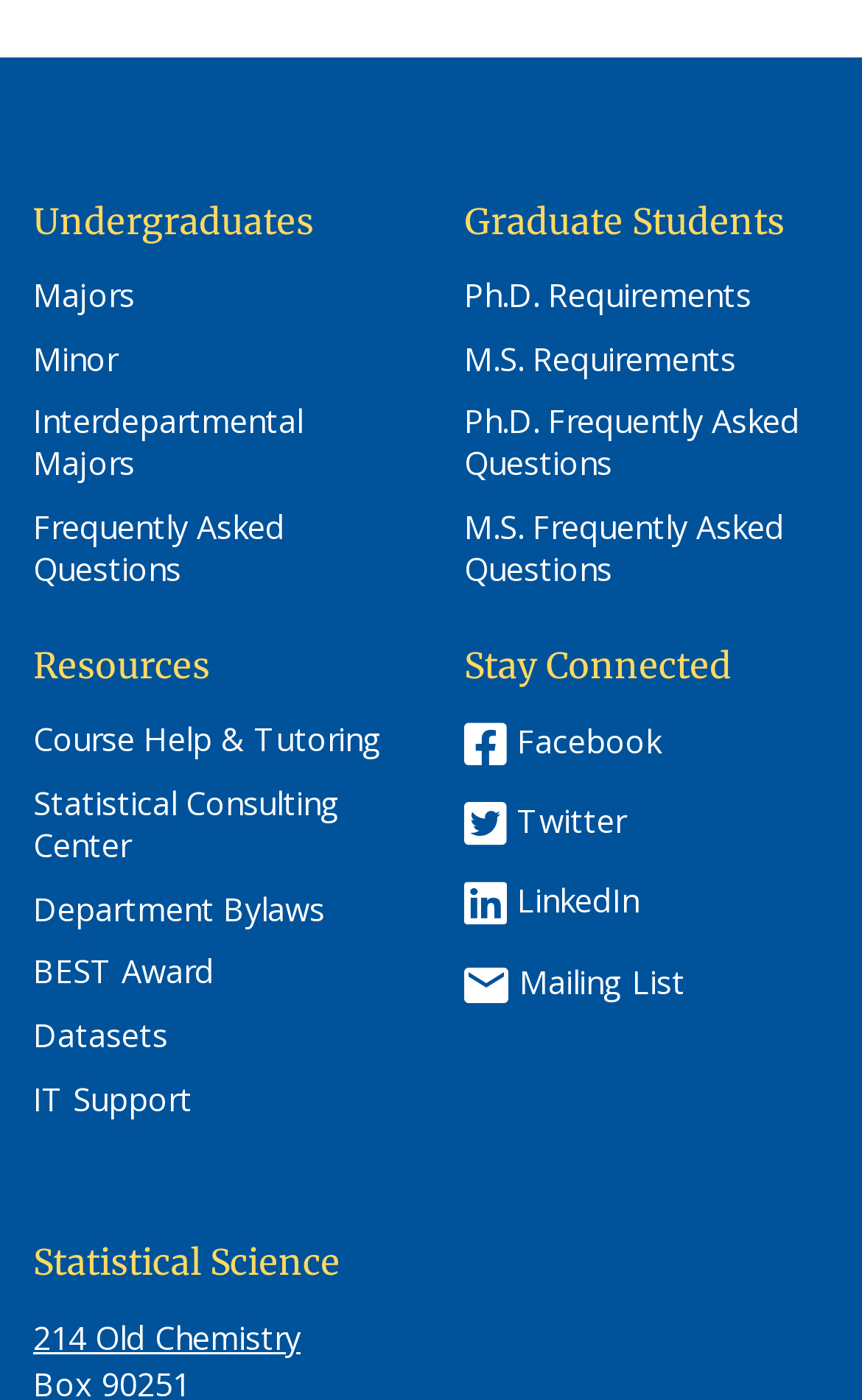Determine the bounding box coordinates of the clickable region to execute the instruction: "Search for an application". The coordinates should be four float numbers between 0 and 1, denoted as [left, top, right, bottom].

None